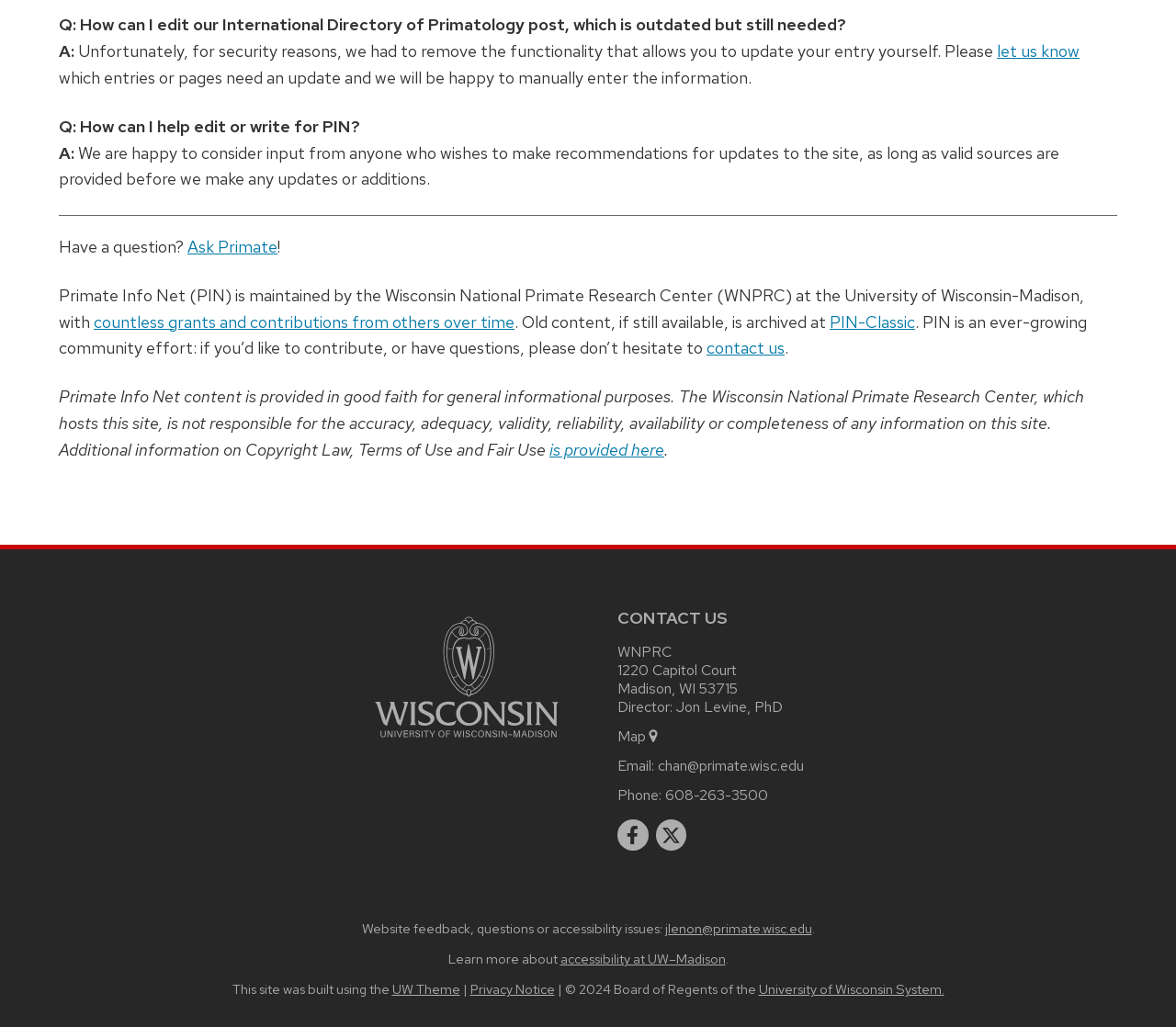Identify the bounding box coordinates of the region that needs to be clicked to carry out this instruction: "Search for a topic". Provide these coordinates as four float numbers ranging from 0 to 1, i.e., [left, top, right, bottom].

None